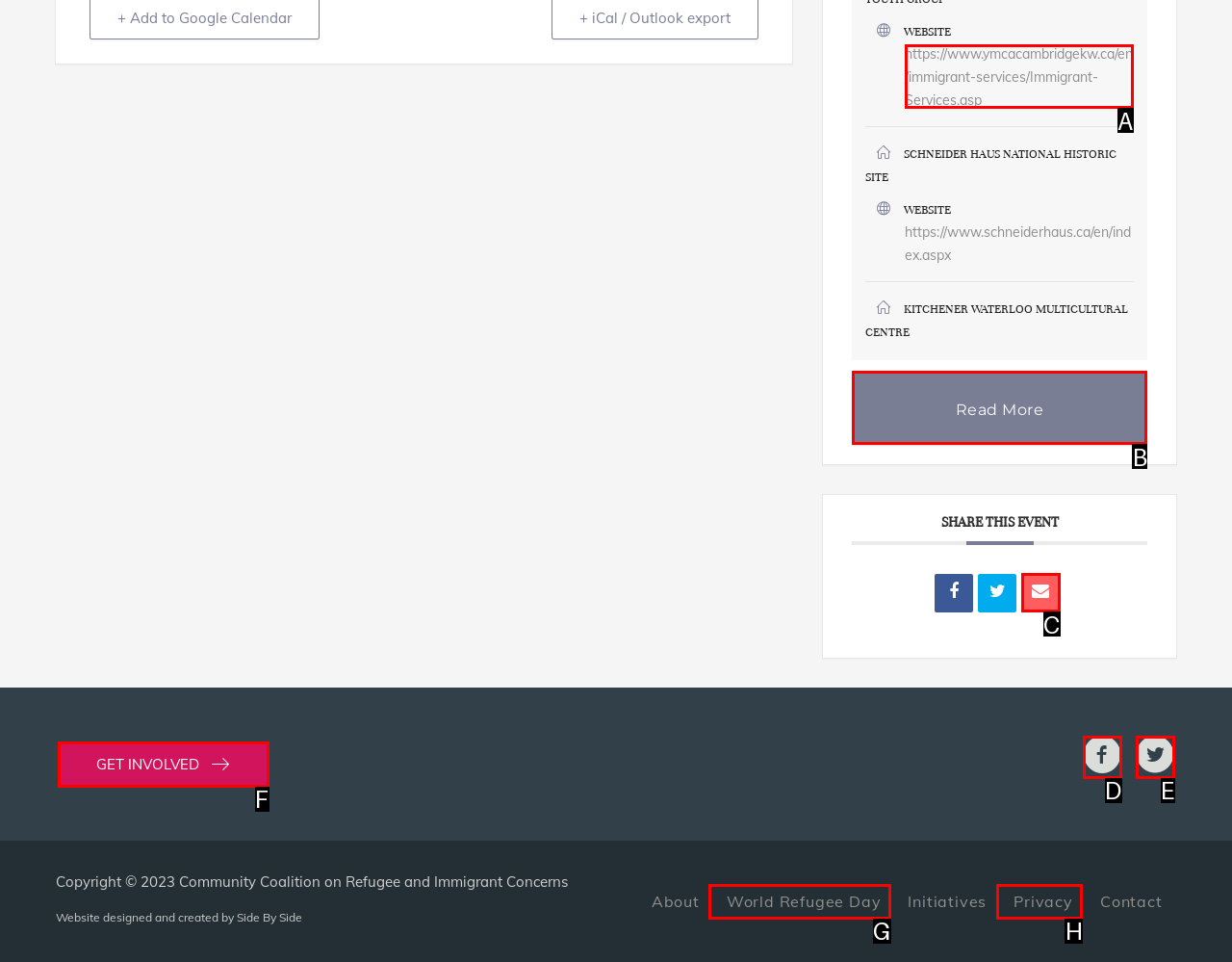From the available options, which lettered element should I click to complete this task: Read more about the event?

B